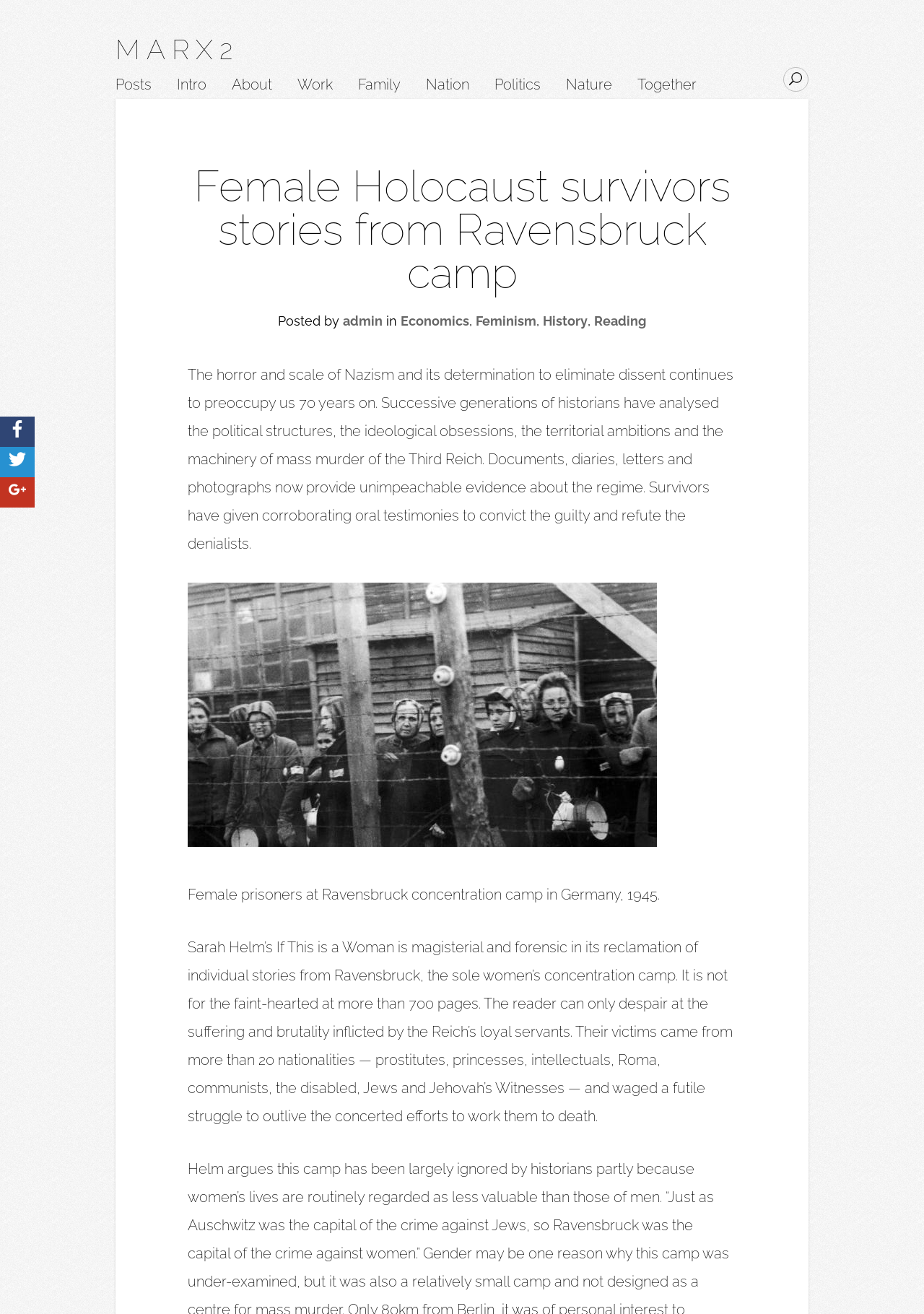Respond to the question below with a single word or phrase:
What is the topic of the book 'If This is a Woman'?

Female prisoners at Ravensbruck